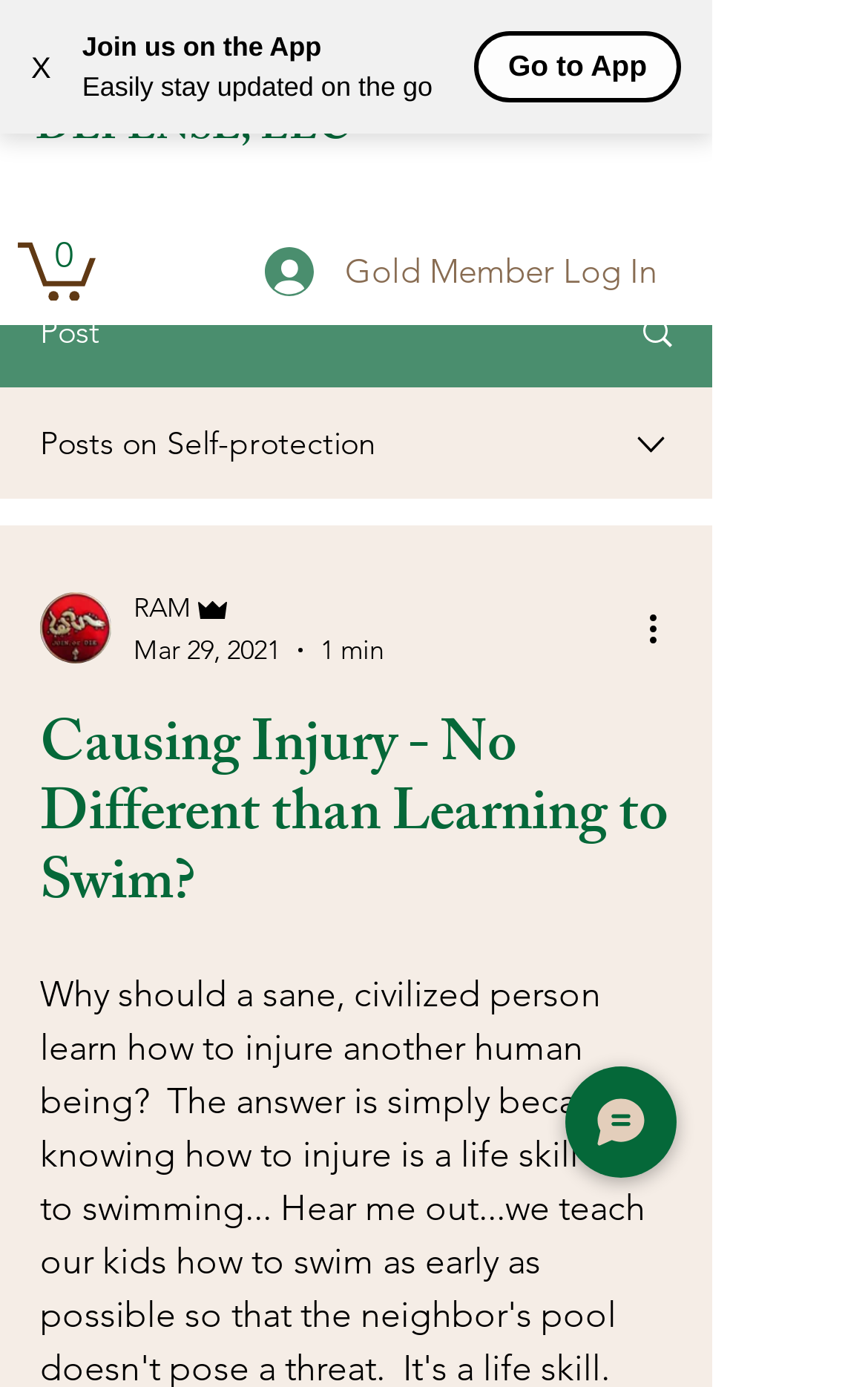Please identify the bounding box coordinates of the region to click in order to complete the task: "Start a chat". The coordinates must be four float numbers between 0 and 1, specified as [left, top, right, bottom].

[0.651, 0.769, 0.779, 0.849]